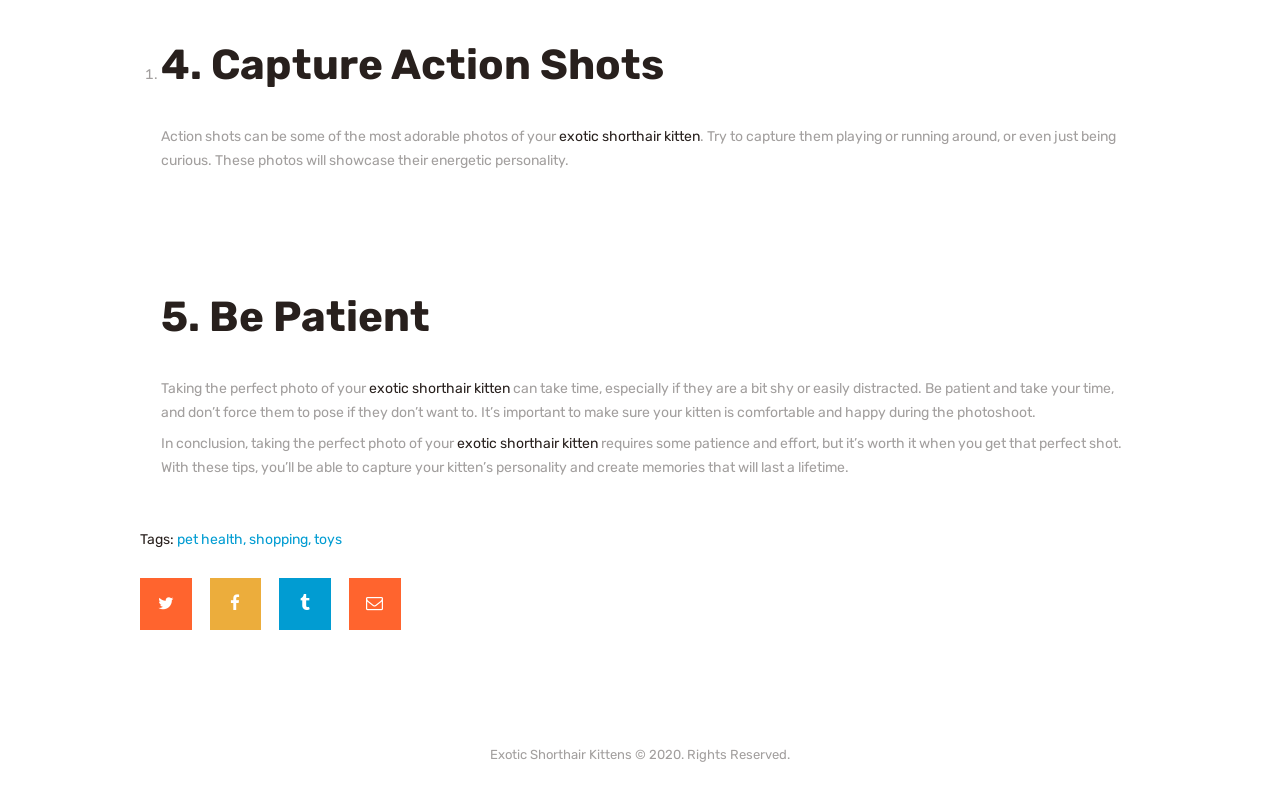What is the purpose of being patient during a photoshoot?
Answer briefly with a single word or phrase based on the image.

to make the kitten comfortable